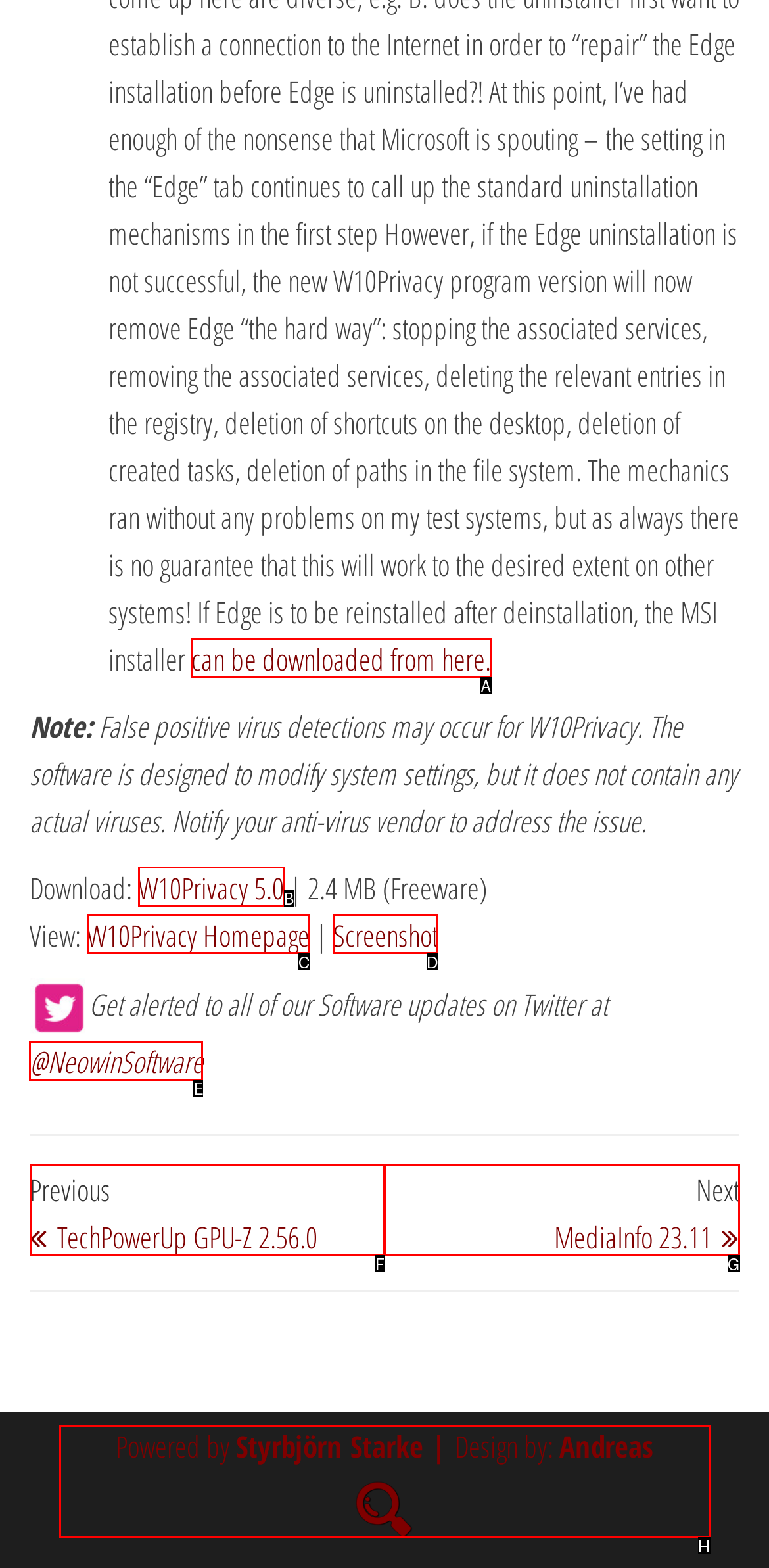Identify the correct letter of the UI element to click for this task: Follow NeowinSoftware on Twitter
Respond with the letter from the listed options.

E